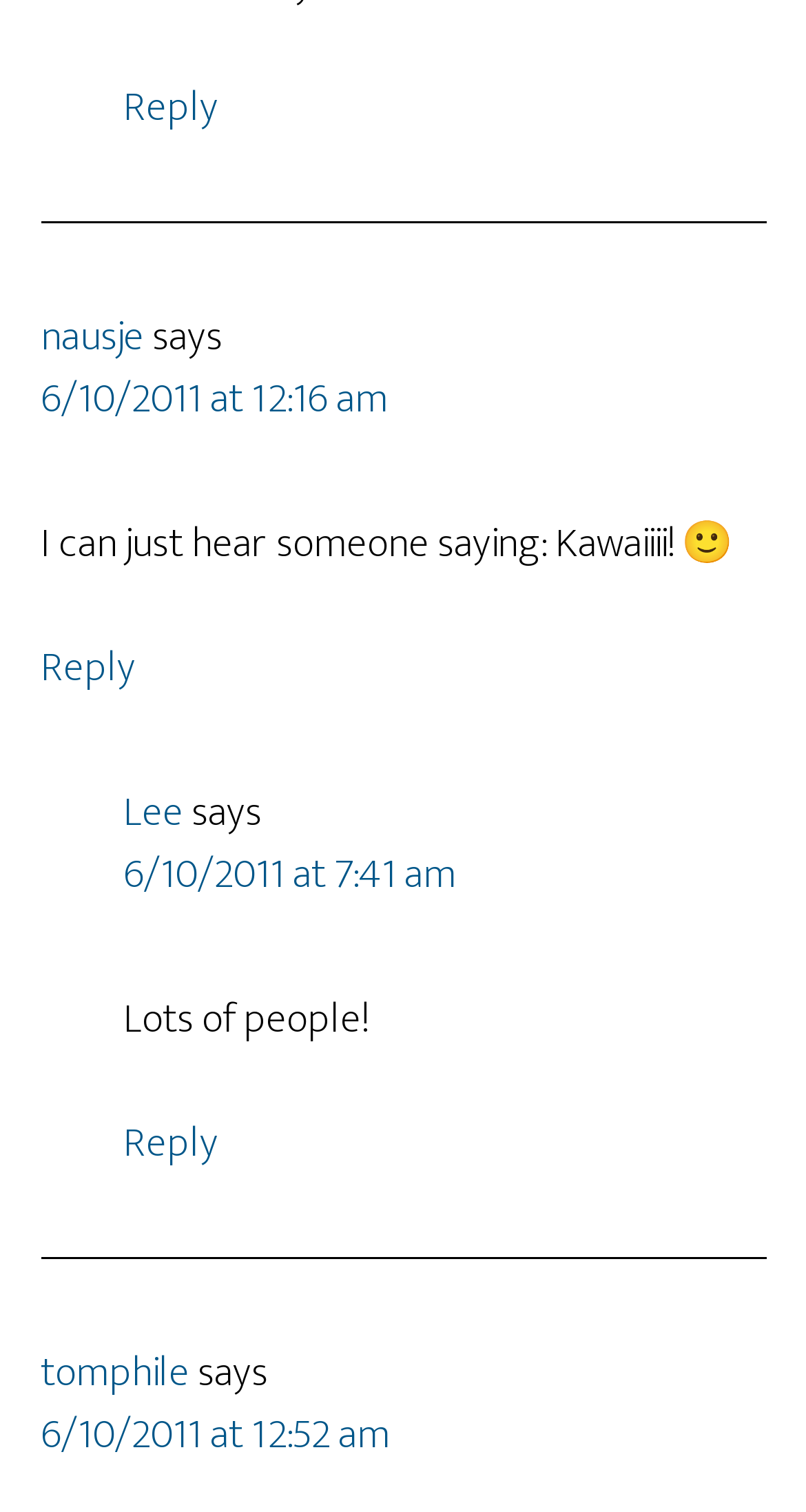How many people are mentioned in the second comment?
Please provide a comprehensive answer to the question based on the webpage screenshot.

The second comment is located in the second article element, and it has a static text element that says 'Lots of people!'.